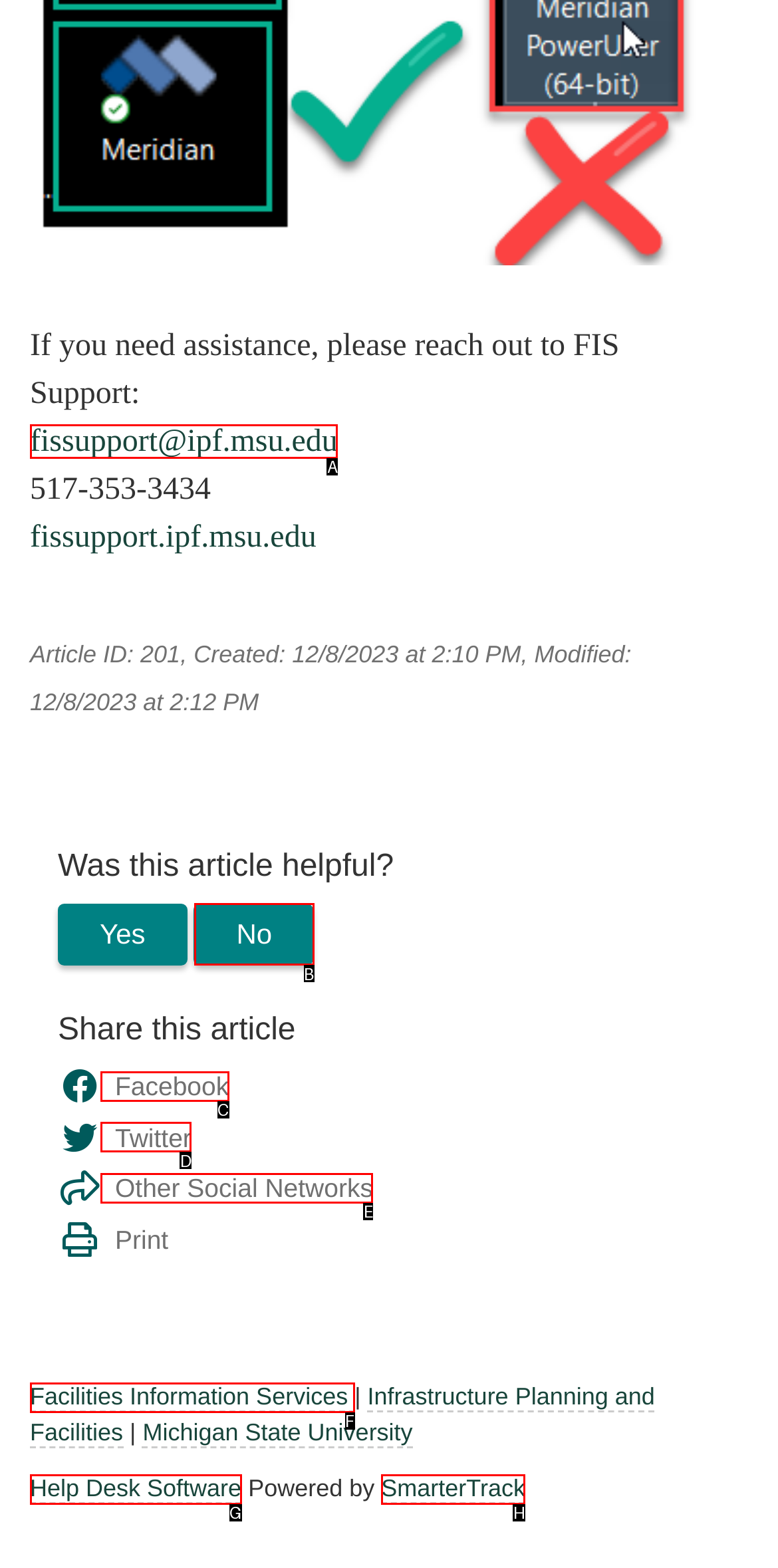Based on the description: Facilities Information Services, identify the matching lettered UI element.
Answer by indicating the letter from the choices.

F